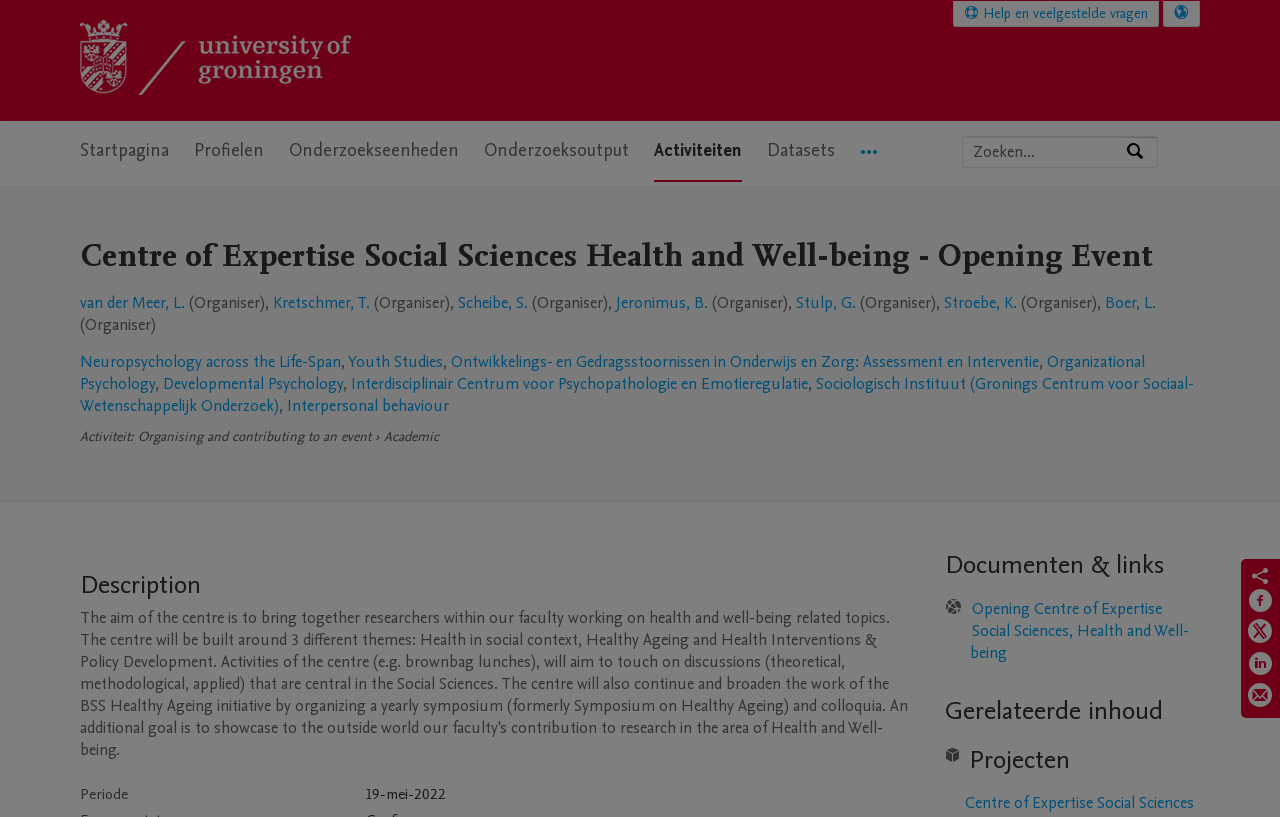Identify the bounding box coordinates of the region that needs to be clicked to carry out this instruction: "Select language". Provide these coordinates as four float numbers ranging from 0 to 1, i.e., [left, top, right, bottom].

[0.909, 0.001, 0.937, 0.032]